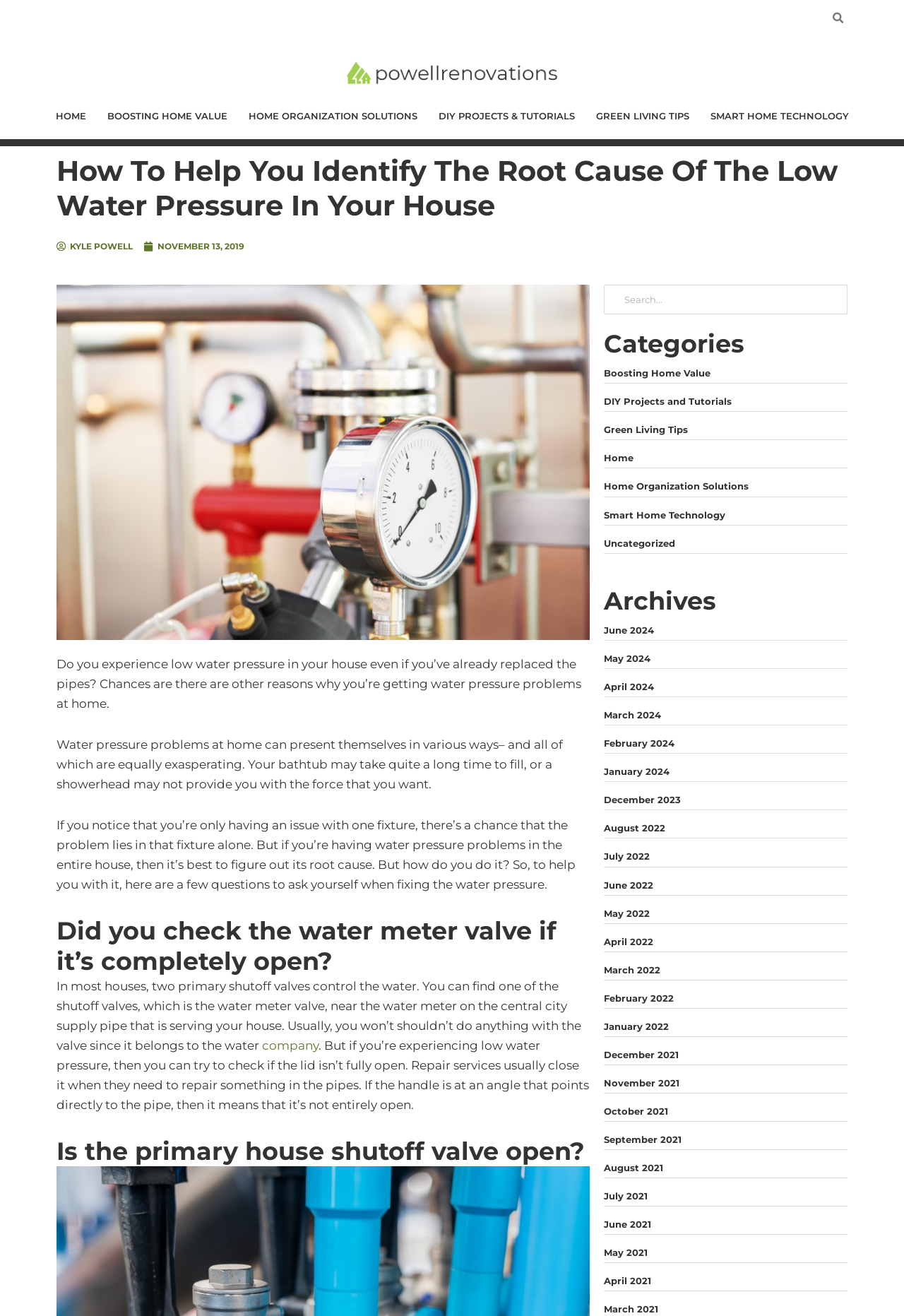Identify the bounding box of the UI element that matches this description: "Home Organization Solutions".

[0.668, 0.365, 0.828, 0.374]